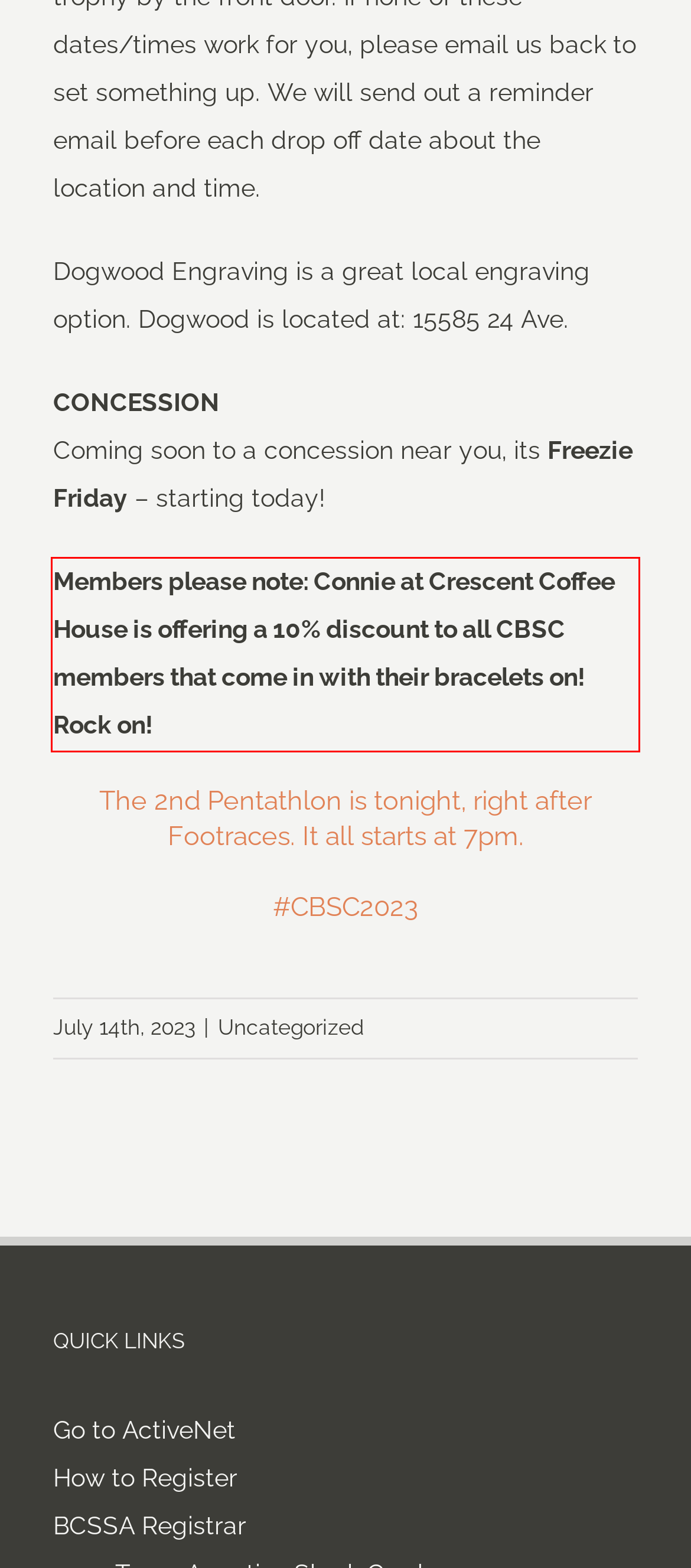Using the provided webpage screenshot, identify and read the text within the red rectangle bounding box.

Members please note: Connie at Crescent Coffee House is offering a 10% discount to all CBSC members that come in with their bracelets on! Rock on!